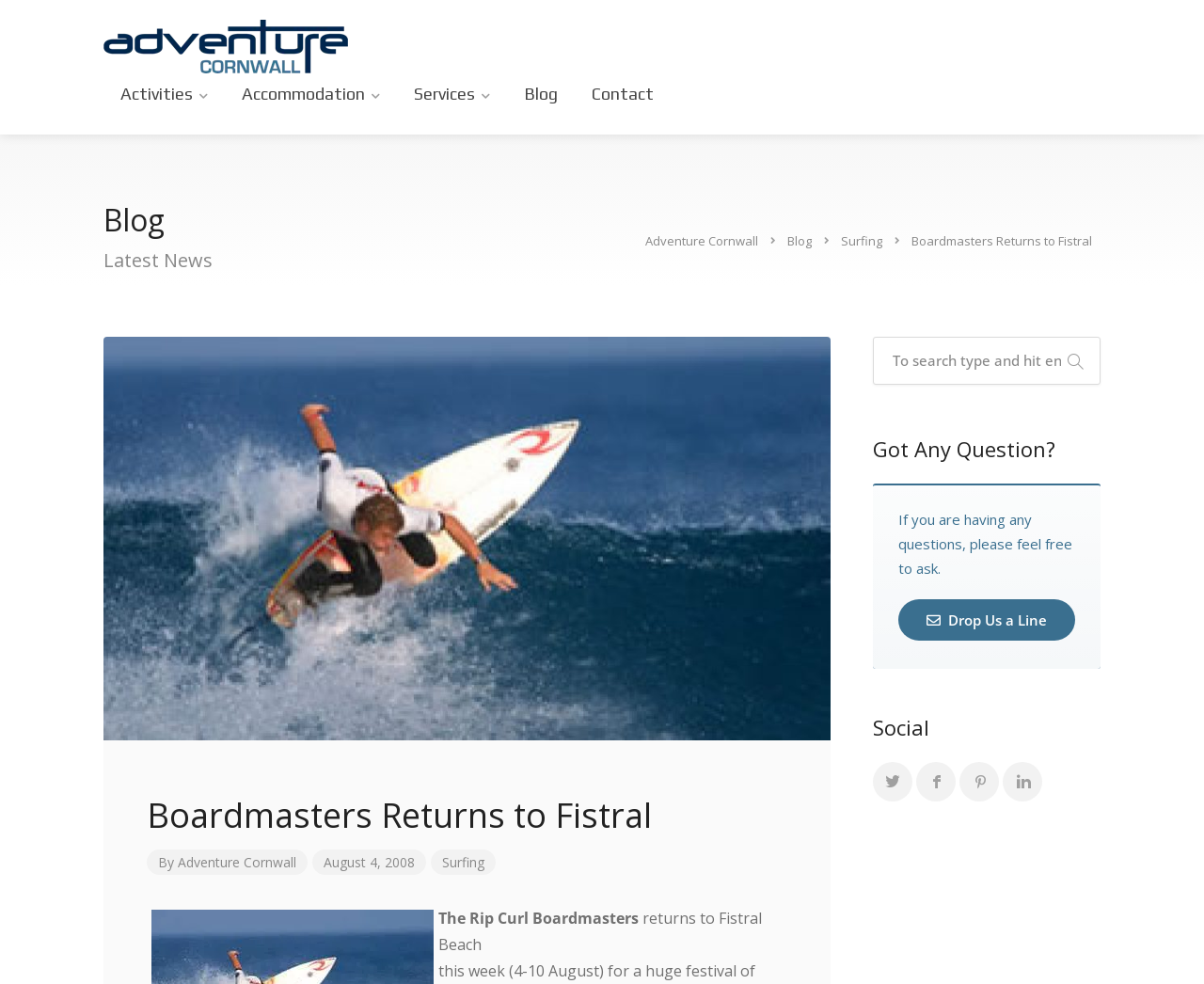Utilize the information from the image to answer the question in detail:
What is the name of the festival?

The name of the festival can be found in the heading 'Boardmasters Returns to Fistral' and also in the static text 'The Rip Curl Boardmasters'.